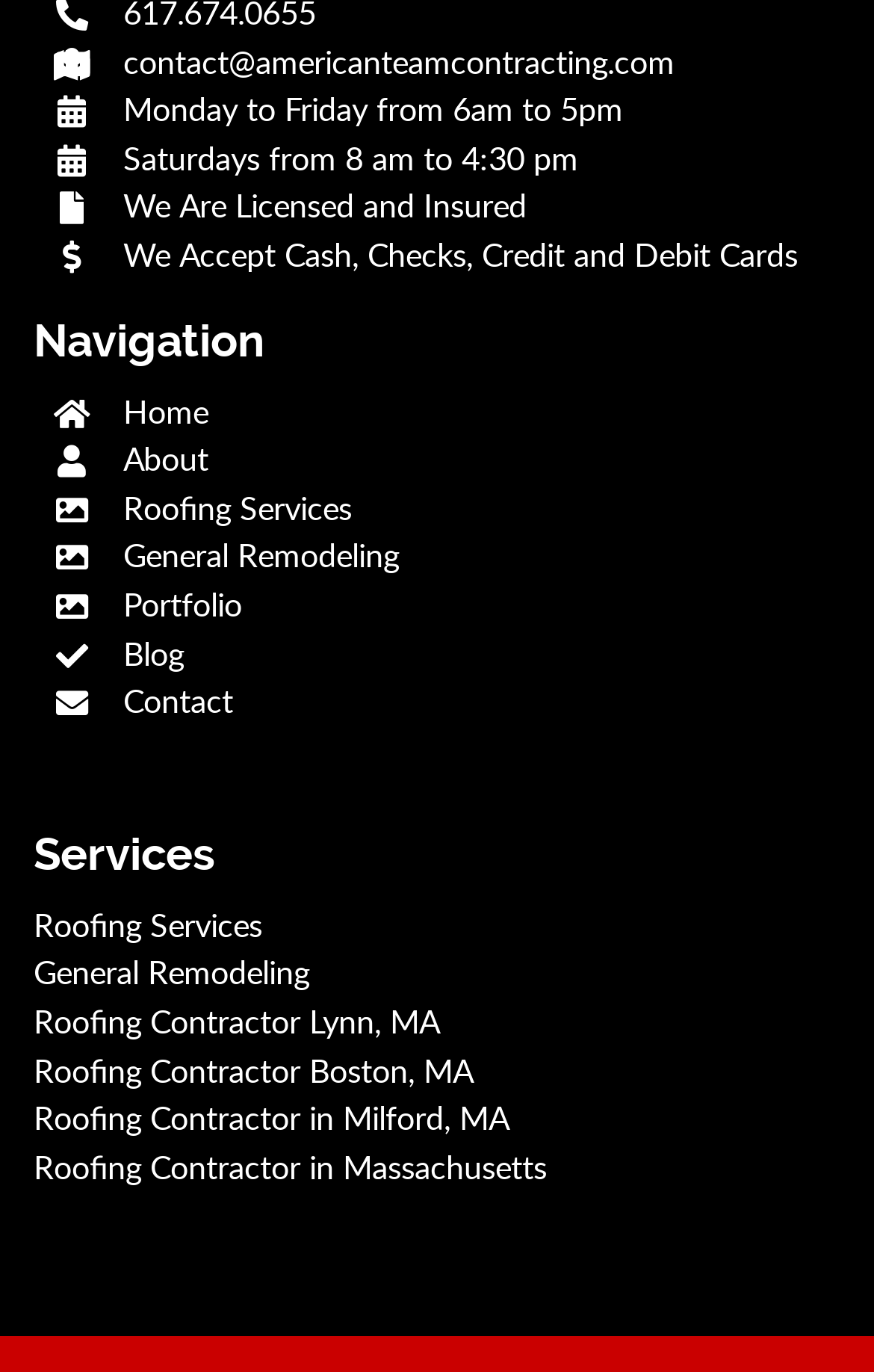Please give a one-word or short phrase response to the following question: 
What is the last service link?

Roofing Contractor in Massachusetts